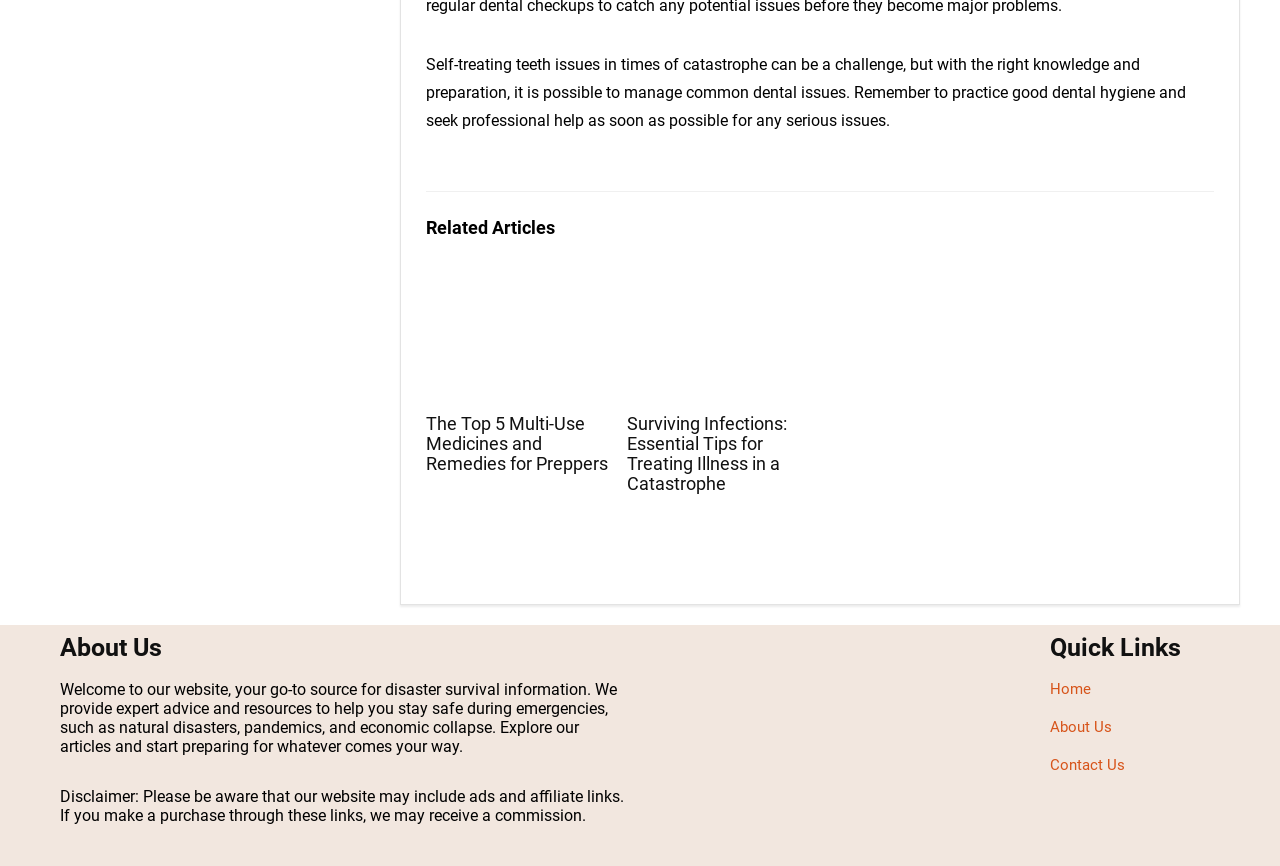Respond to the following query with just one word or a short phrase: 
What is the main topic of the webpage?

Disaster survival